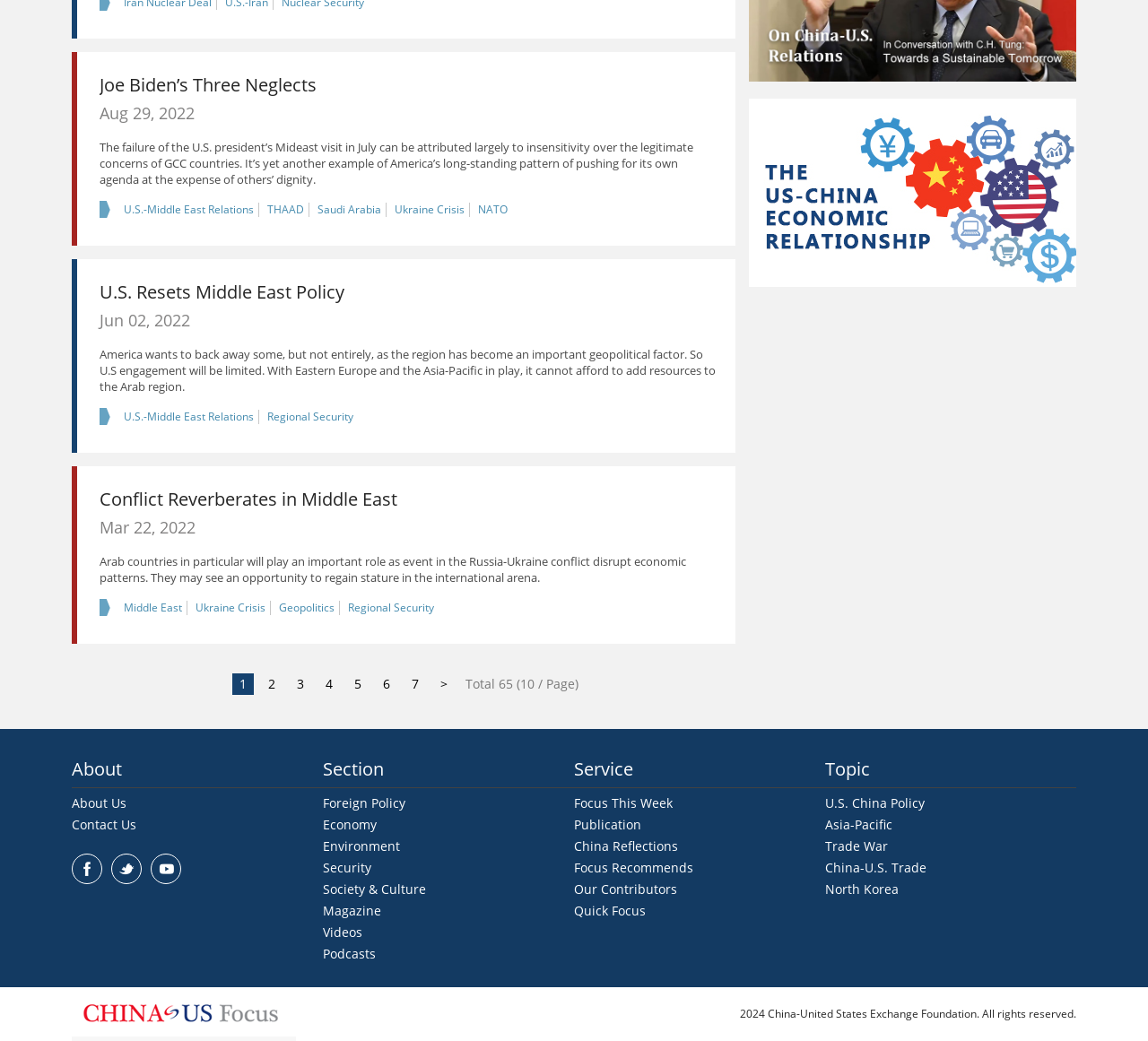Determine the bounding box coordinates of the clickable element necessary to fulfill the instruction: "Go to page 2". Provide the coordinates as four float numbers within the 0 to 1 range, i.e., [left, top, right, bottom].

[0.227, 0.647, 0.246, 0.668]